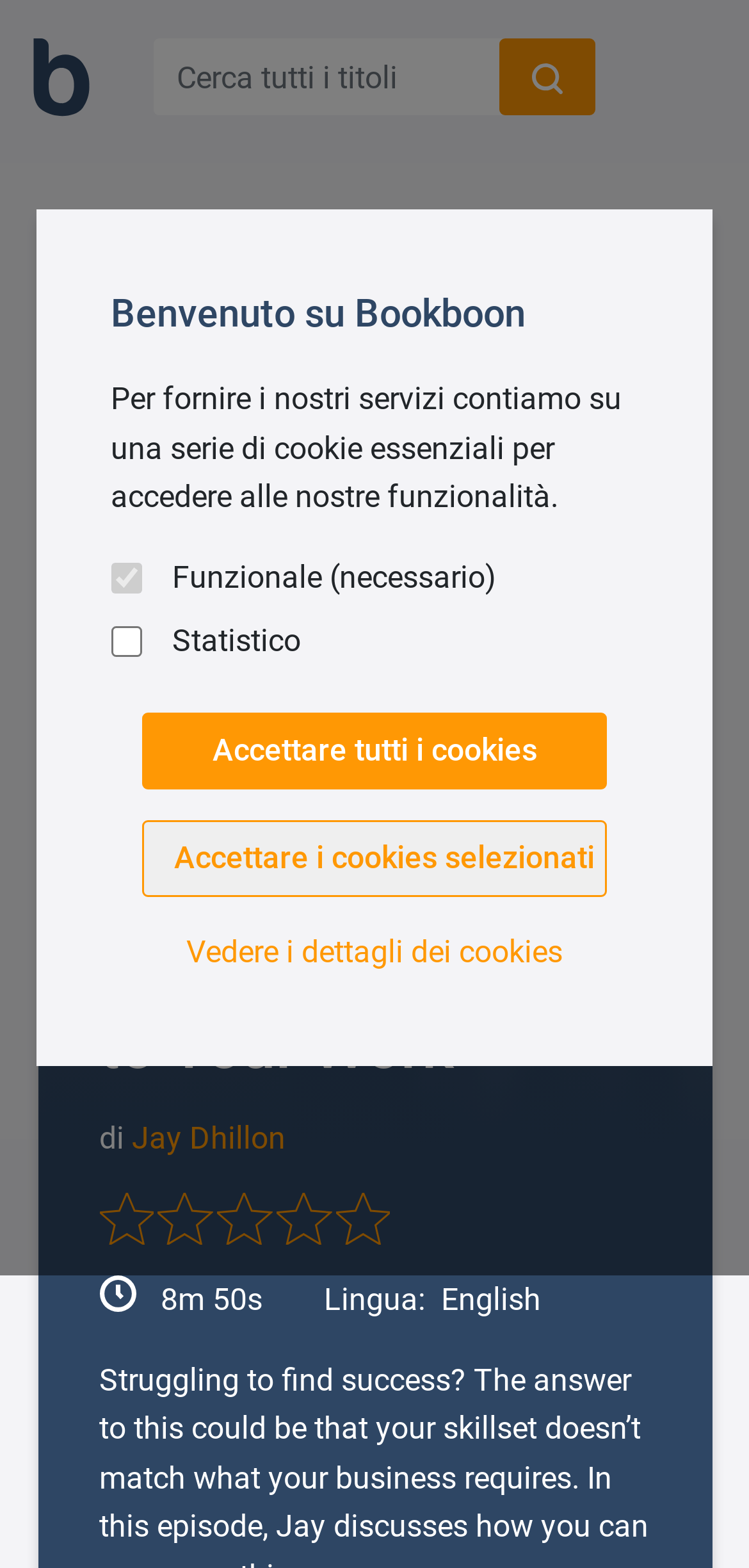Give a one-word or one-phrase response to the question:
How long is the audio?

8m 50s